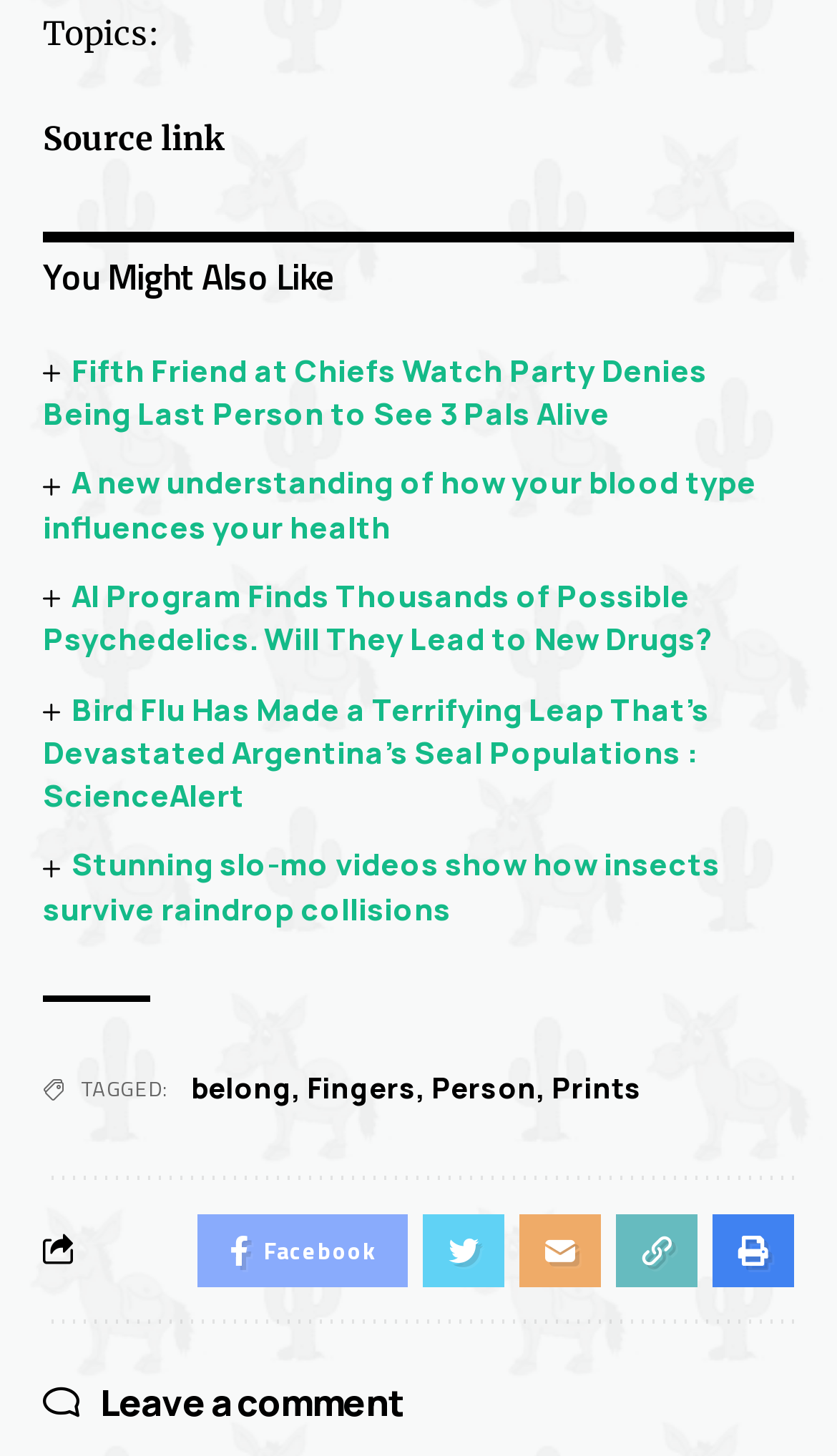Please provide a one-word or phrase answer to the question: 
What is the purpose of the 'TAGGED:' section?

to show related tags